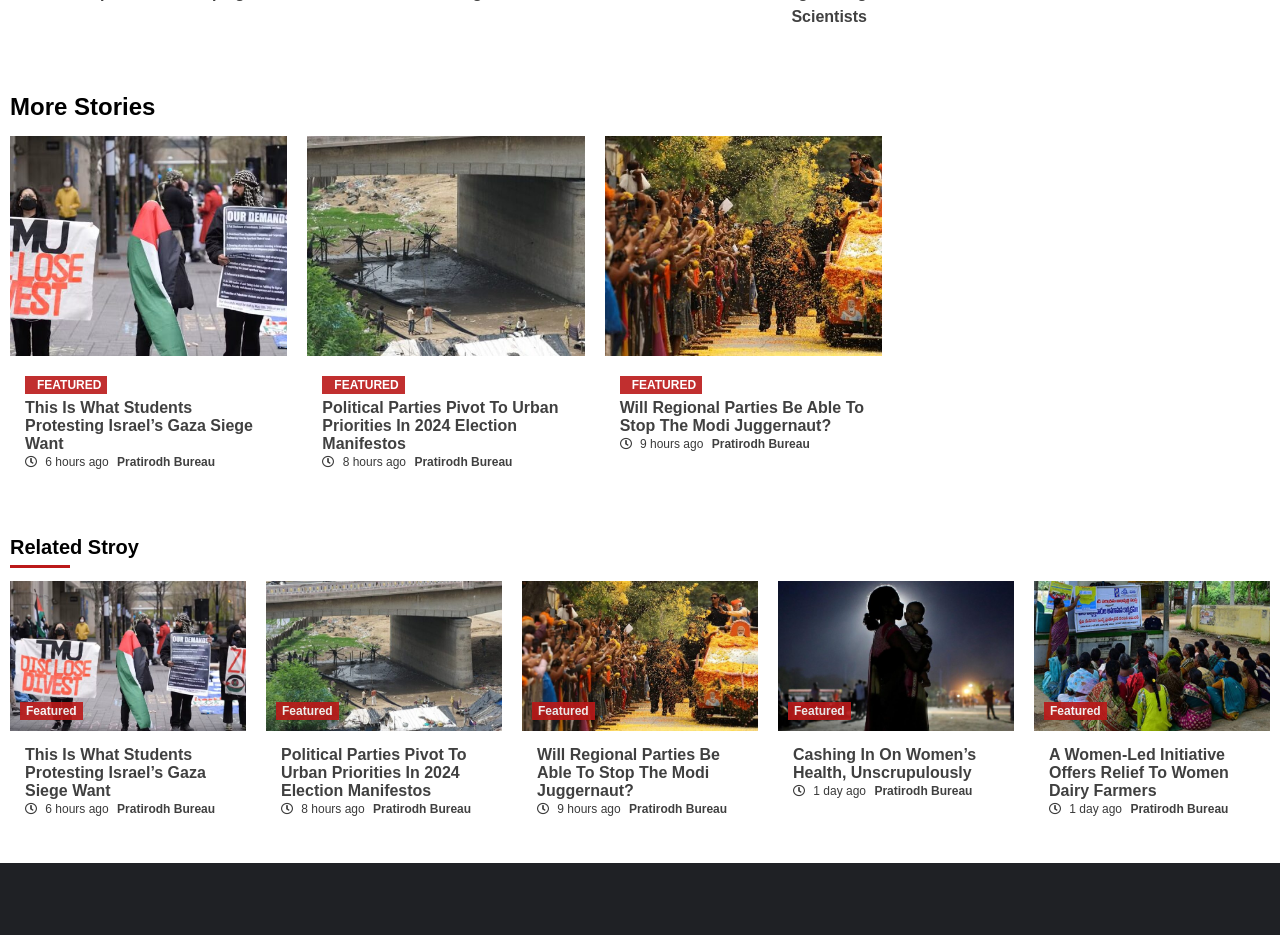Locate the bounding box coordinates of the element's region that should be clicked to carry out the following instruction: "Check out the 'A Women-Led Initiative Offers Relief To Women Dairy Farmers' story". The coordinates need to be four float numbers between 0 and 1, i.e., [left, top, right, bottom].

[0.82, 0.797, 0.98, 0.855]